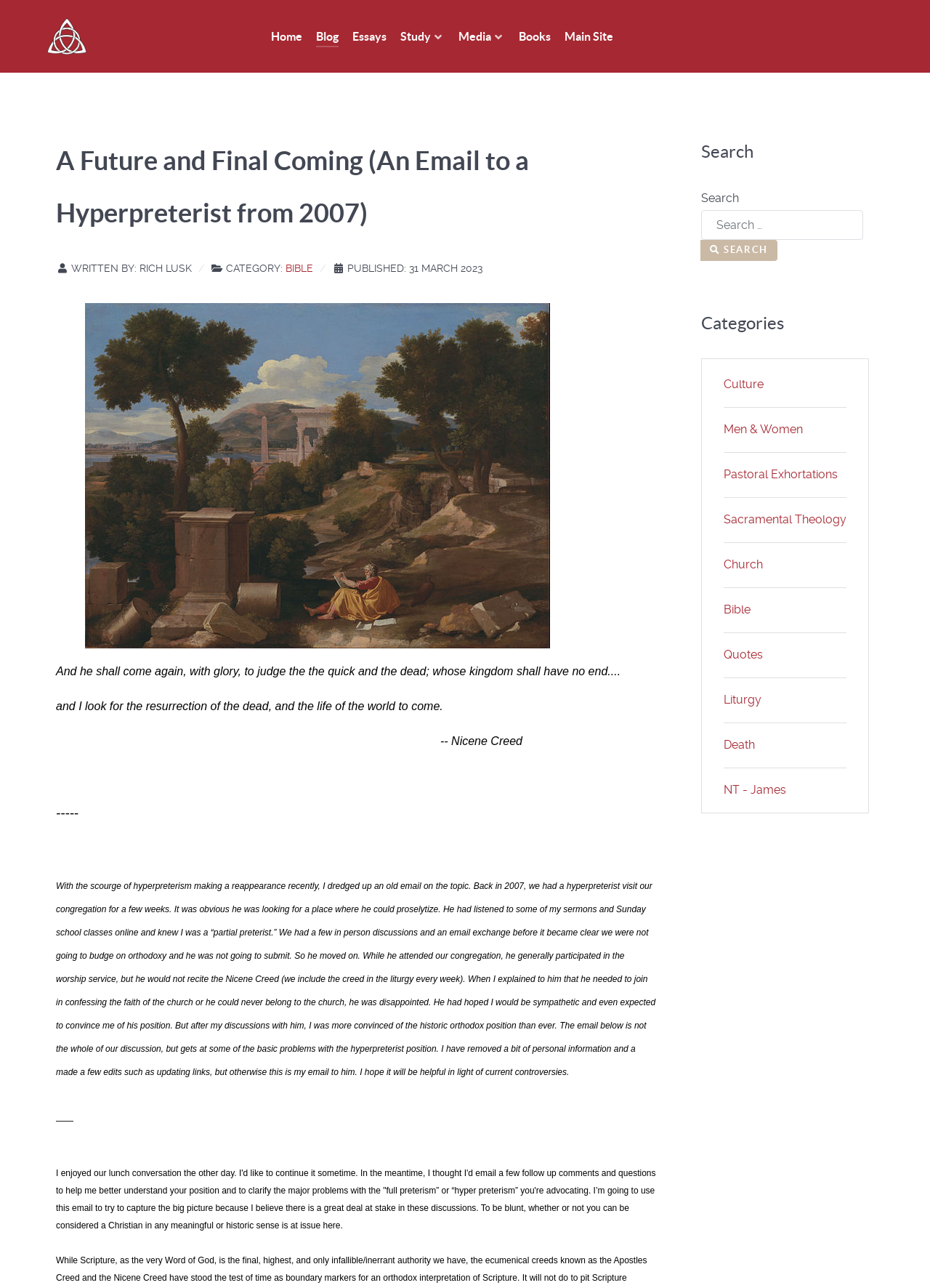Please find the bounding box coordinates in the format (top-left x, top-left y, bottom-right x, bottom-right y) for the given element description. Ensure the coordinates are floating point numbers between 0 and 1. Description: Main Site

[0.607, 0.021, 0.659, 0.038]